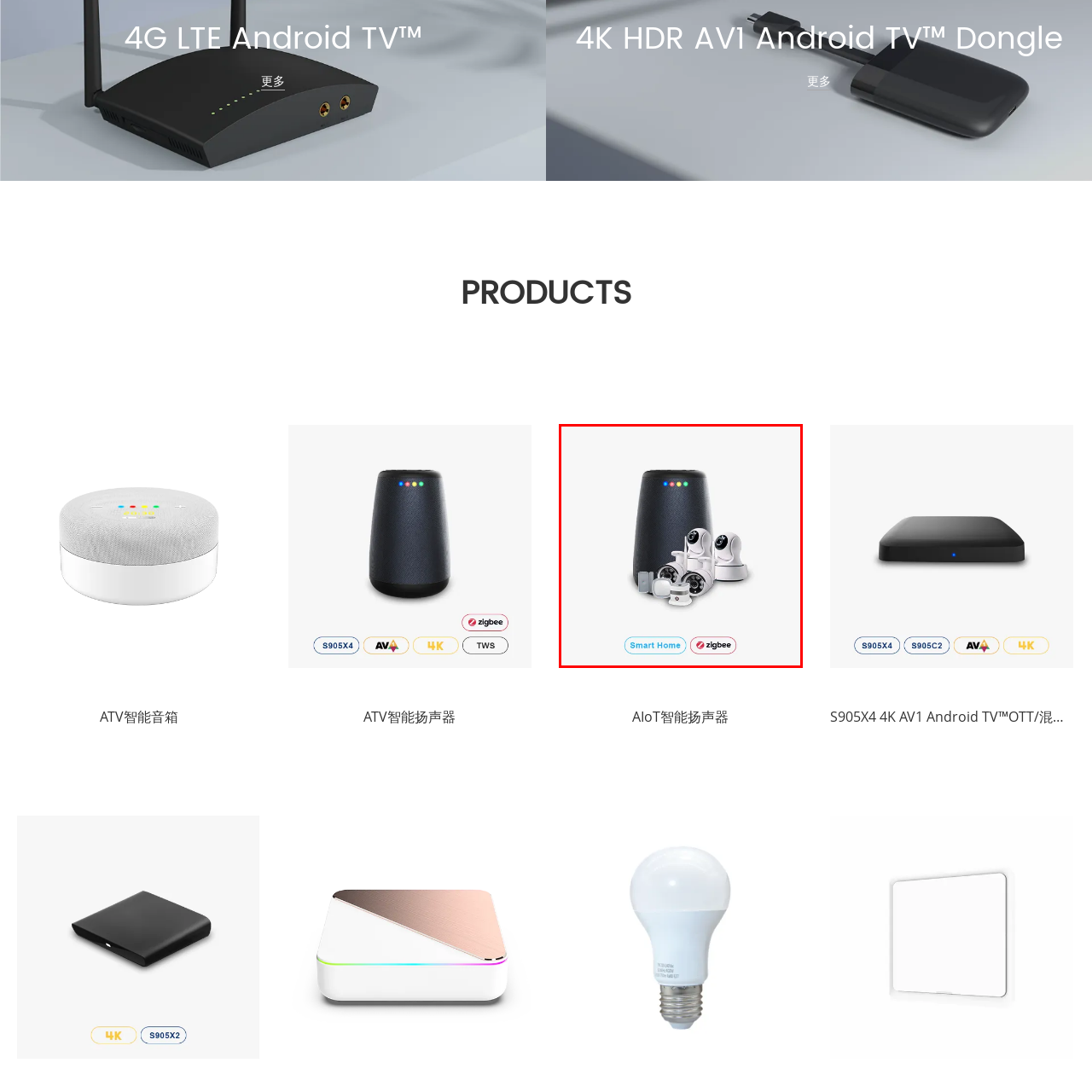How many colored lights are above the speaker?
Examine the visual content inside the red box and reply with a single word or brief phrase that best answers the question.

four